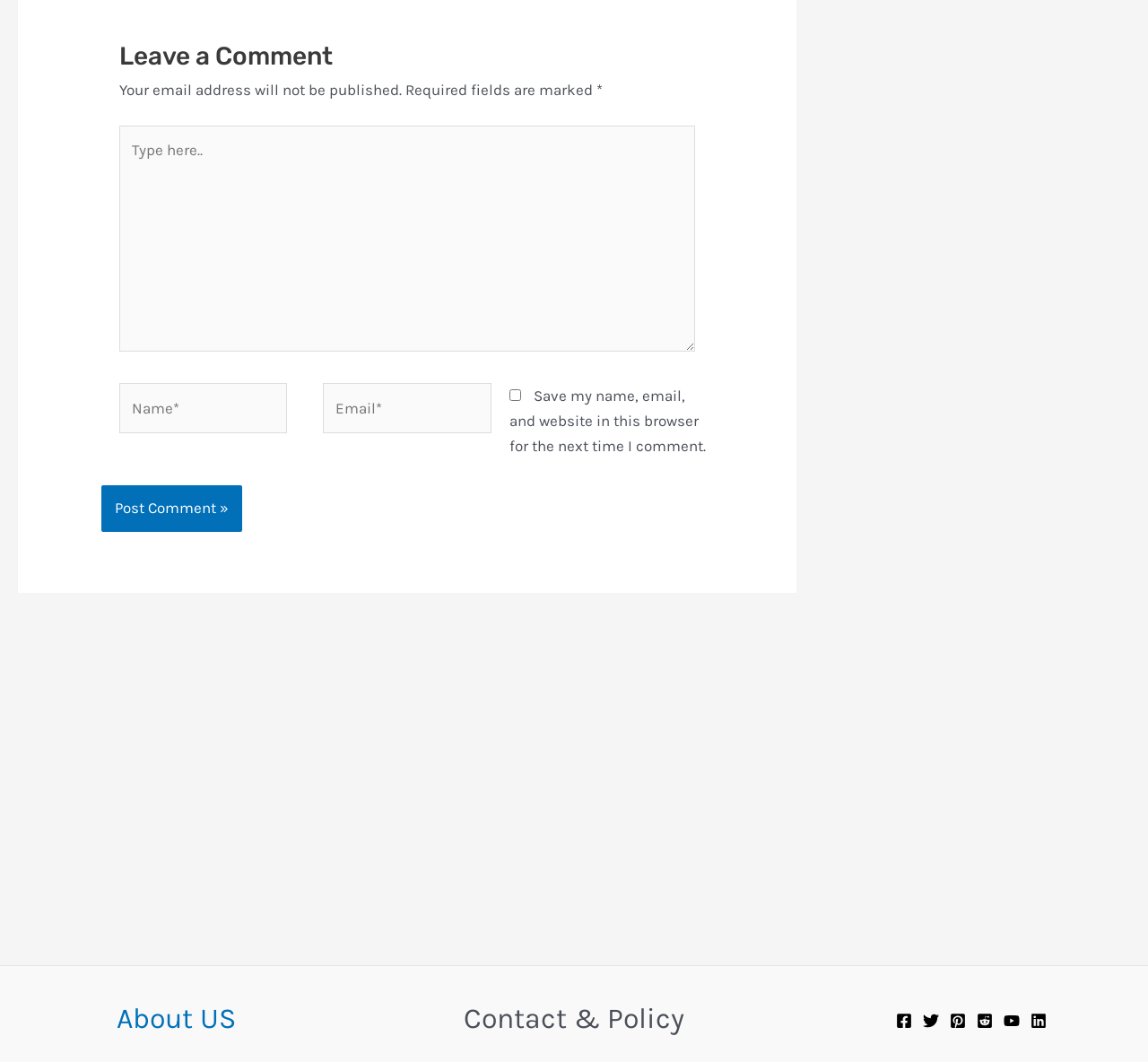Please locate the bounding box coordinates of the region I need to click to follow this instruction: "Type your comment".

[0.104, 0.118, 0.605, 0.331]